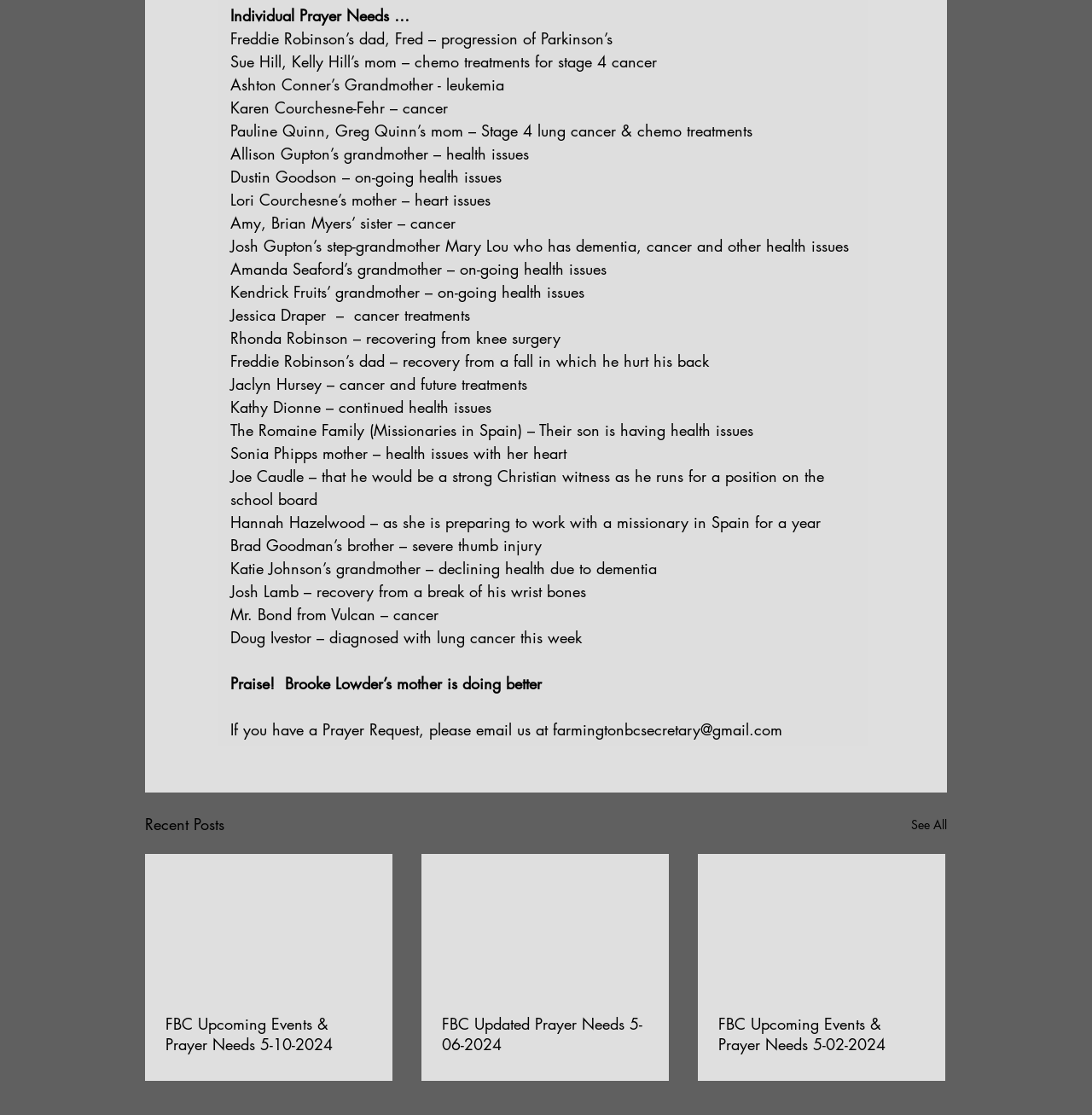Find the UI element described as: "Aa Gale Lag Jaa" and predict its bounding box coordinates. Ensure the coordinates are four float numbers between 0 and 1, [left, top, right, bottom].

None